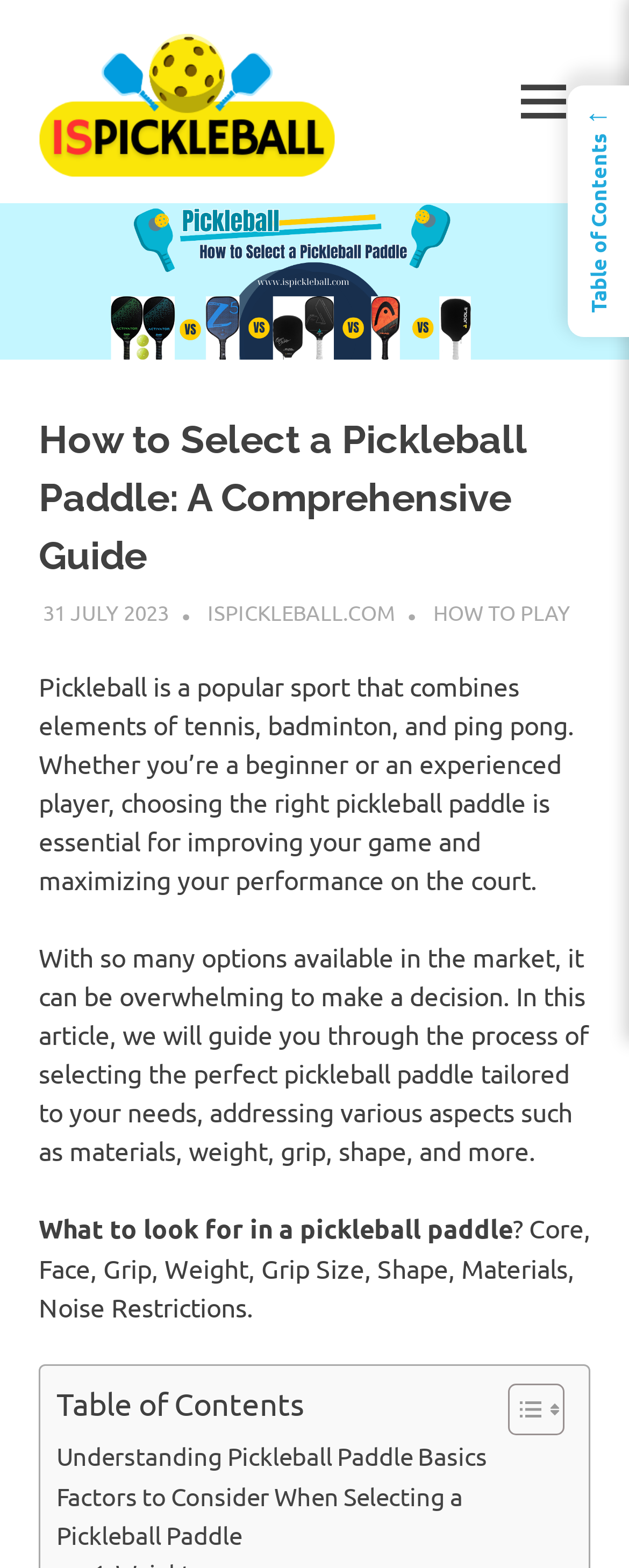Provide a brief response to the question below using one word or phrase:
What is the name of the website?

ispickleball